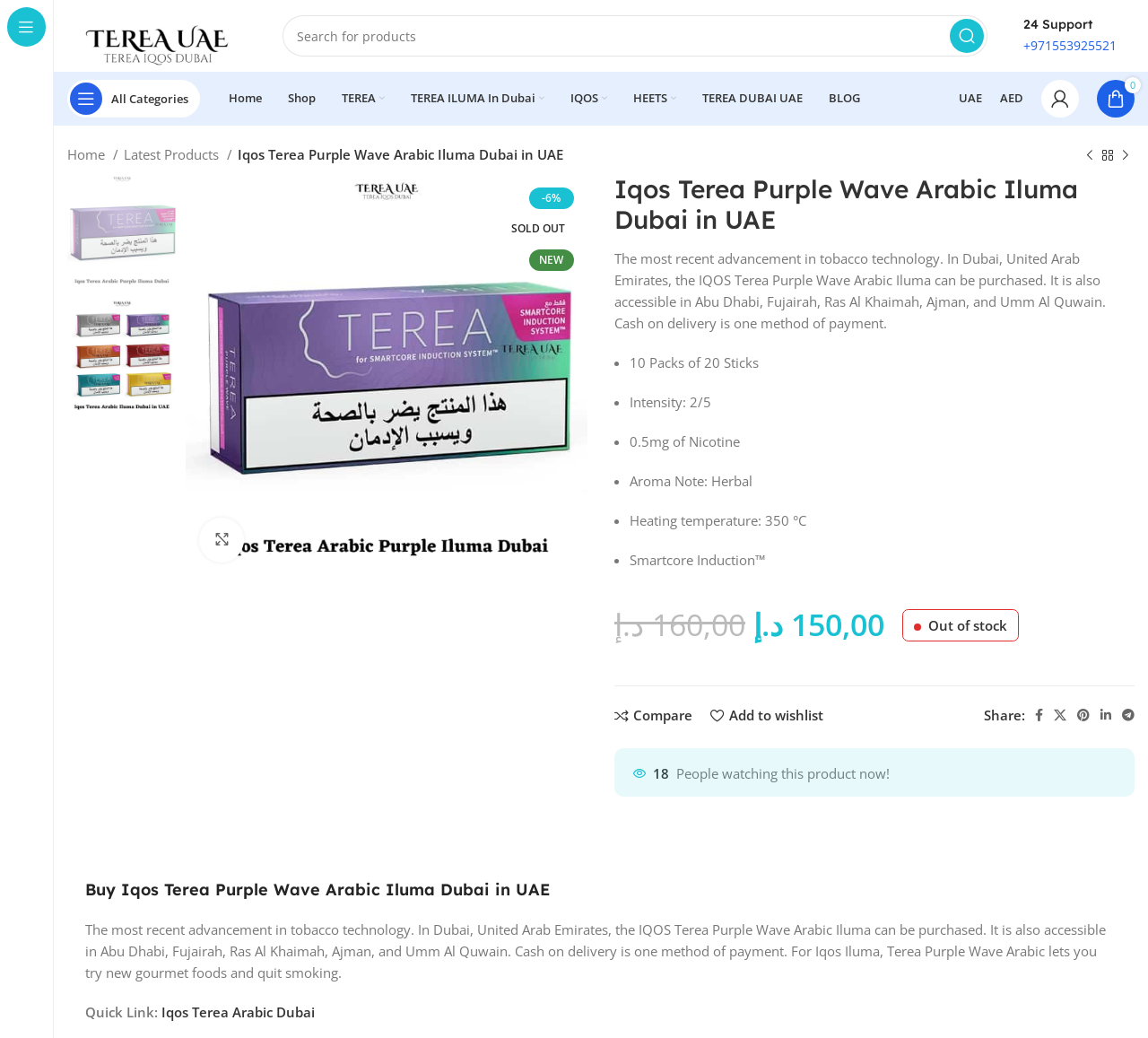Give a one-word or one-phrase response to the question: 
What is the intensity of the product?

2/5